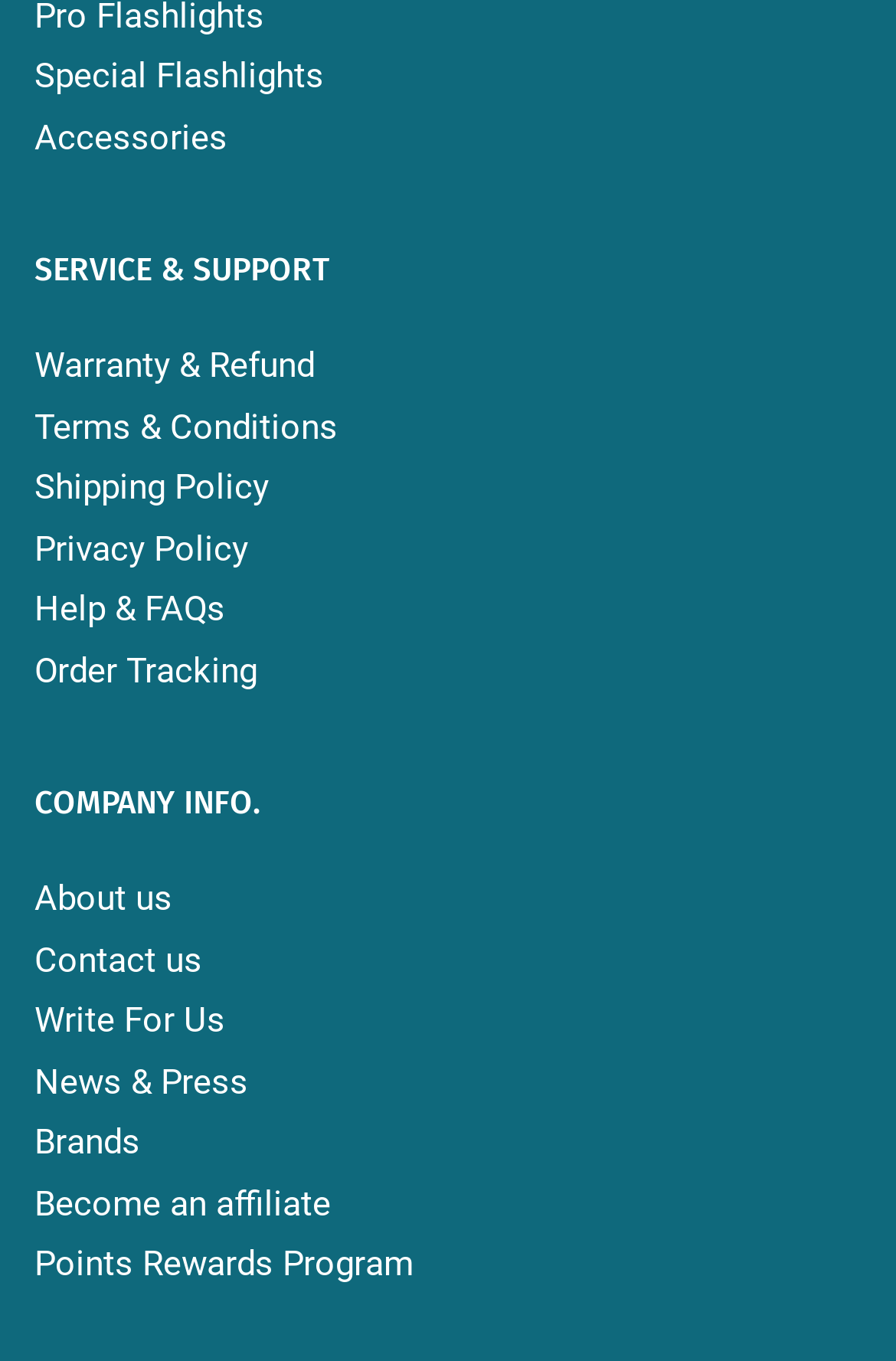Please locate the bounding box coordinates of the element's region that needs to be clicked to follow the instruction: "Check order tracking". The bounding box coordinates should be provided as four float numbers between 0 and 1, i.e., [left, top, right, bottom].

[0.038, 0.477, 0.287, 0.508]